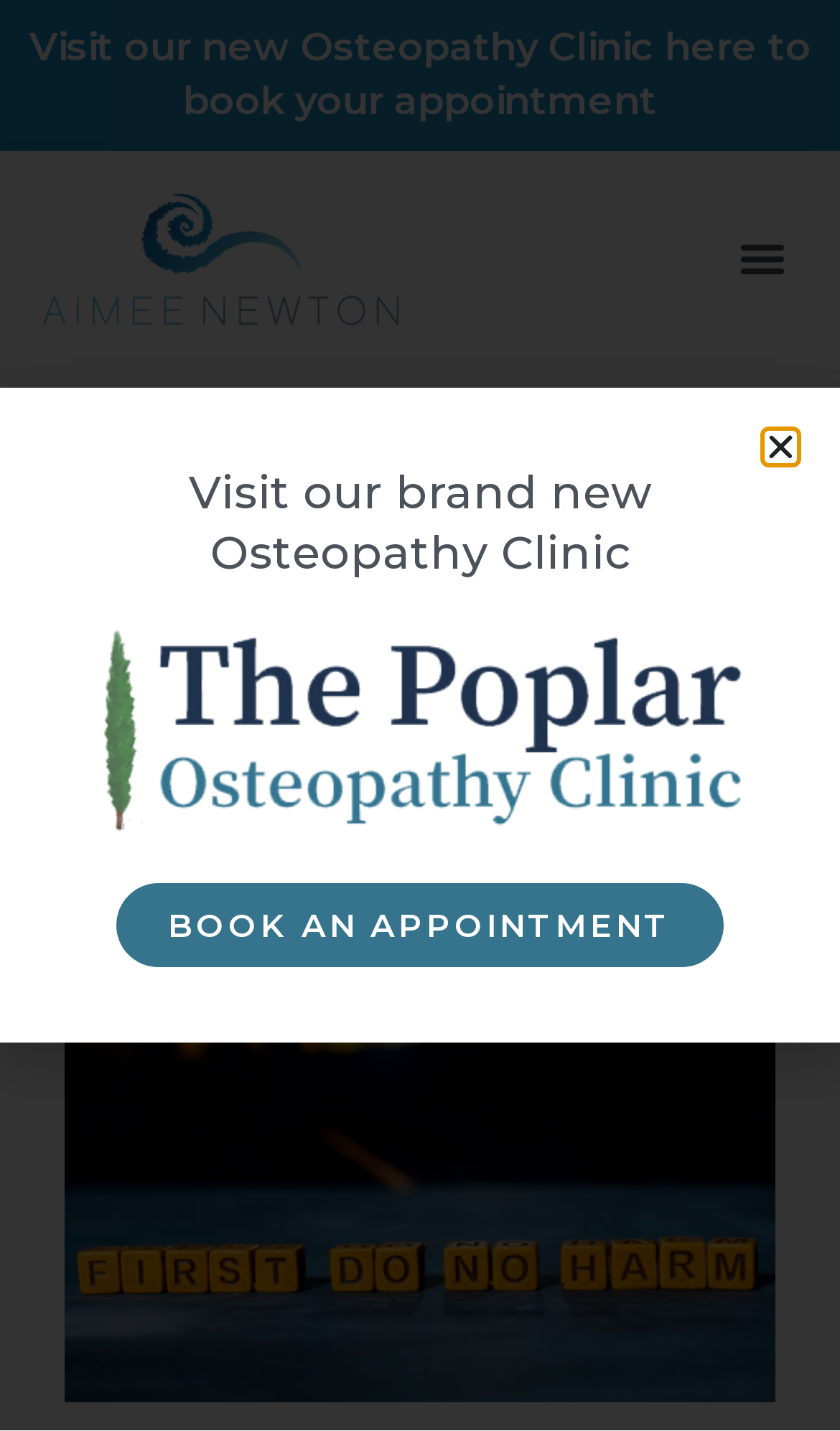Find and specify the bounding box coordinates that correspond to the clickable region for the instruction: "Book an appointment at the Osteopathy Clinic".

[0.138, 0.617, 0.862, 0.676]